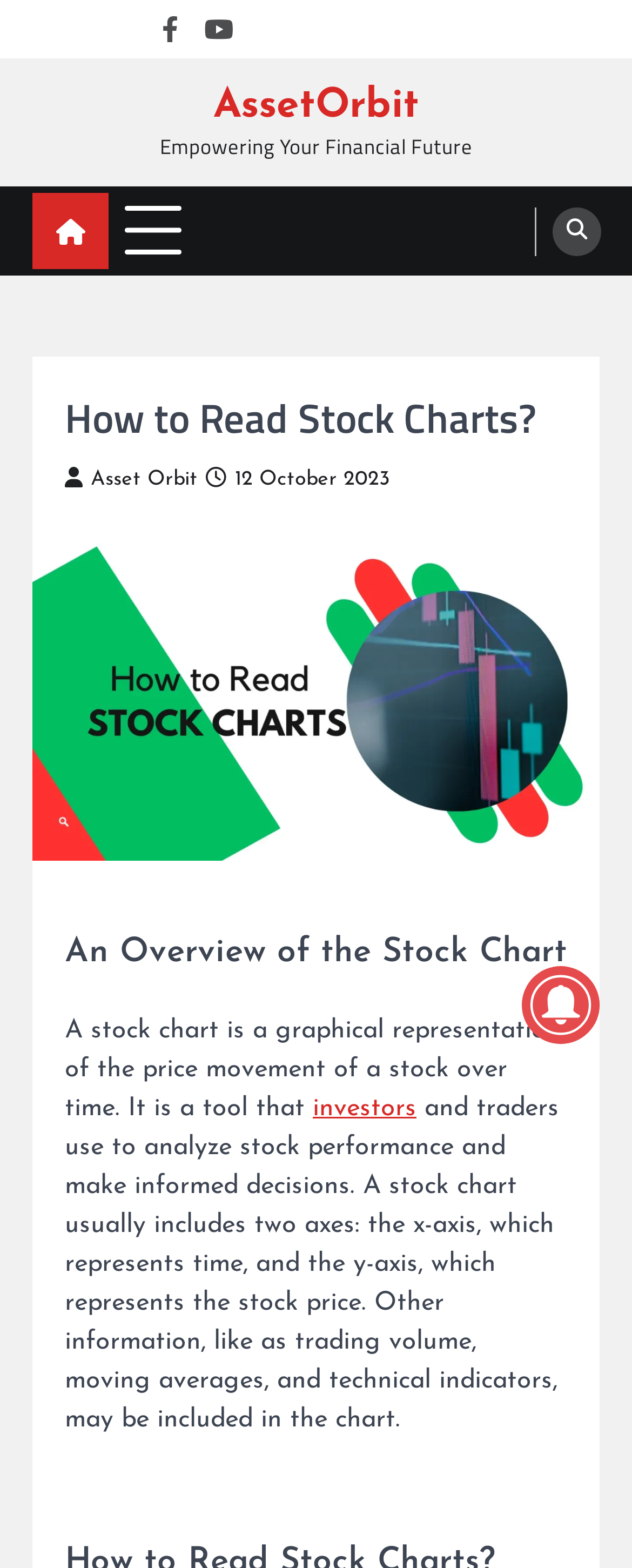Please identify the bounding box coordinates for the region that you need to click to follow this instruction: "Click the Facebook link".

[0.244, 0.008, 0.295, 0.029]